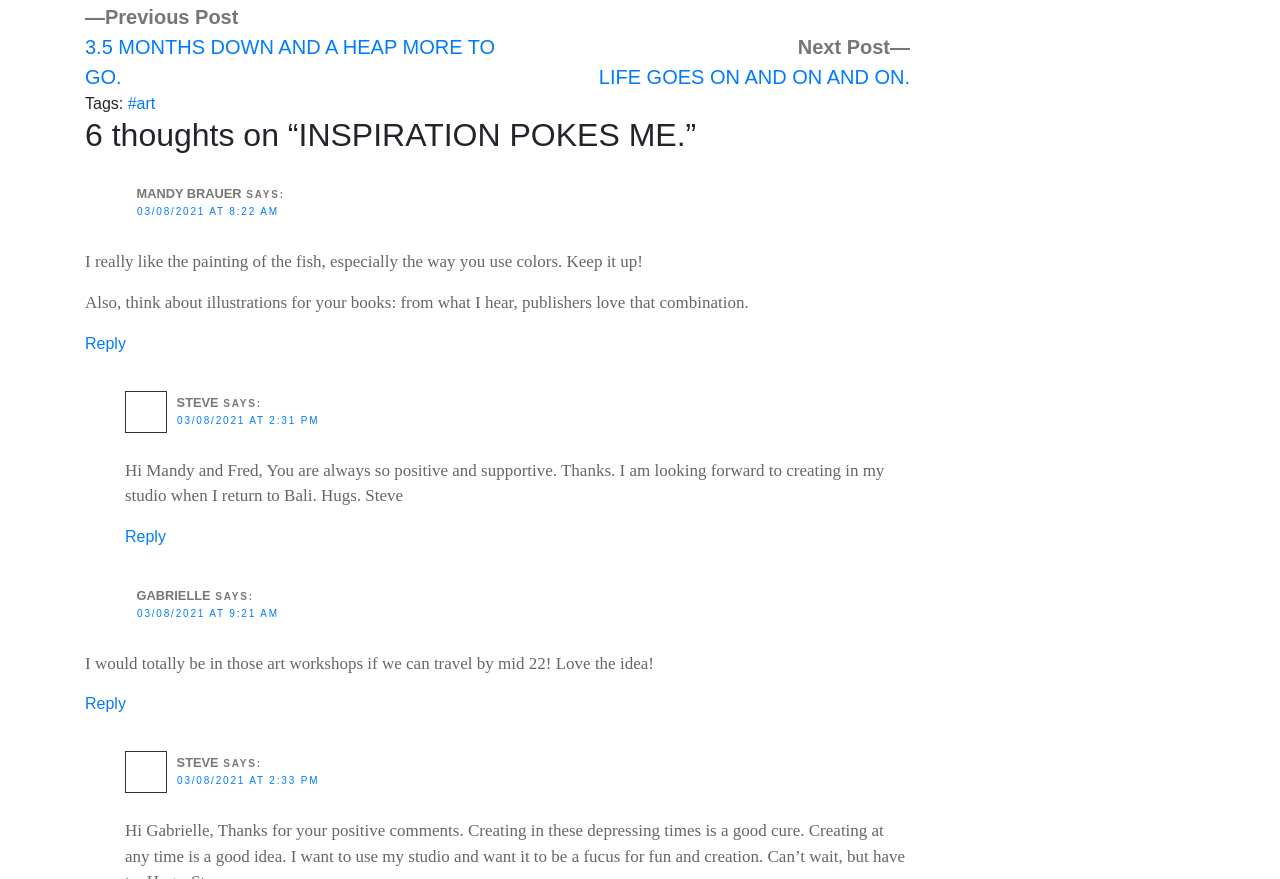When did Steve comment on the post?
Look at the screenshot and provide an in-depth answer.

I found Steve's comment by looking at the article element with the footer containing the text 'STEVE' and the timestamp '03/08/2021 AT 2:31 PM', which indicates when Steve commented on the post.